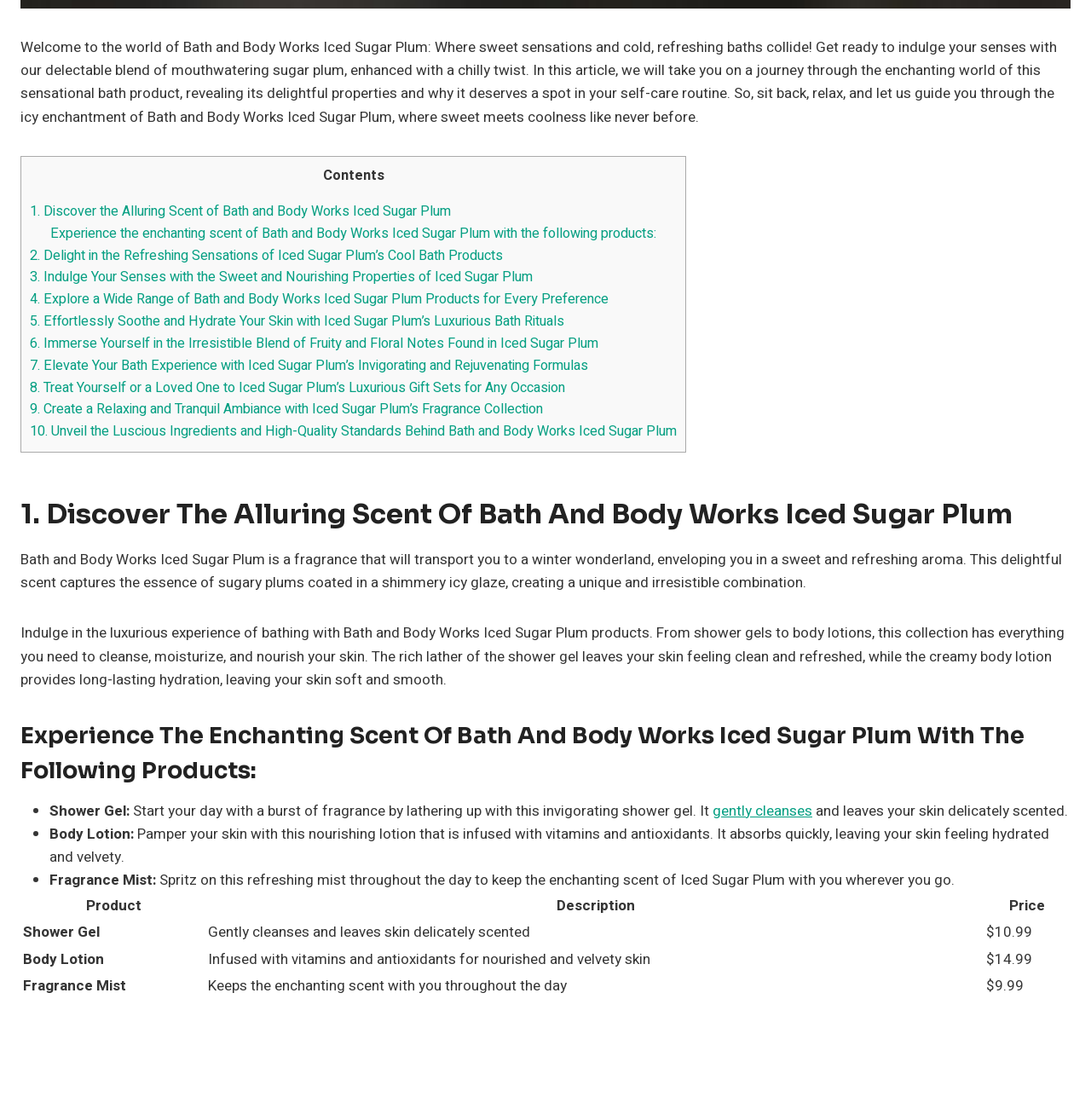Identify the bounding box coordinates of the clickable region required to complete the instruction: "Explore the 'Experience the enchanting scent of Bath and Body Works Iced Sugar Plum with the following products:' section". The coordinates should be given as four float numbers within the range of 0 and 1, i.e., [left, top, right, bottom].

[0.019, 0.642, 0.981, 0.703]